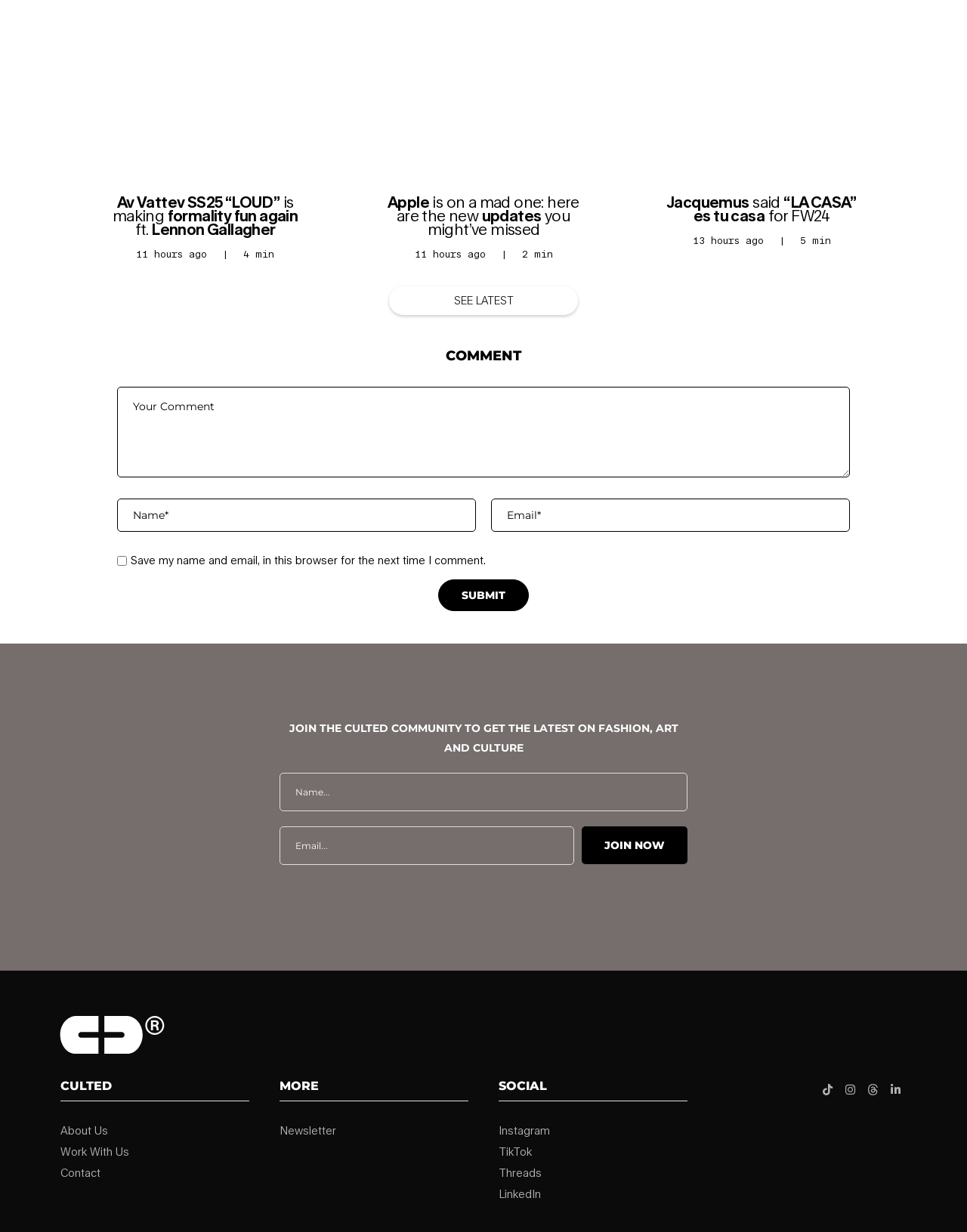Using the information in the image, could you please answer the following question in detail:
What is the purpose of the comment section?

The comment section has a heading 'COMMENT' and a textbox with a placeholder 'Your Comment', which suggests that users can leave a comment on the webpage. Additionally, there are fields to enter name and email, and a checkbox to save the information for future comments.